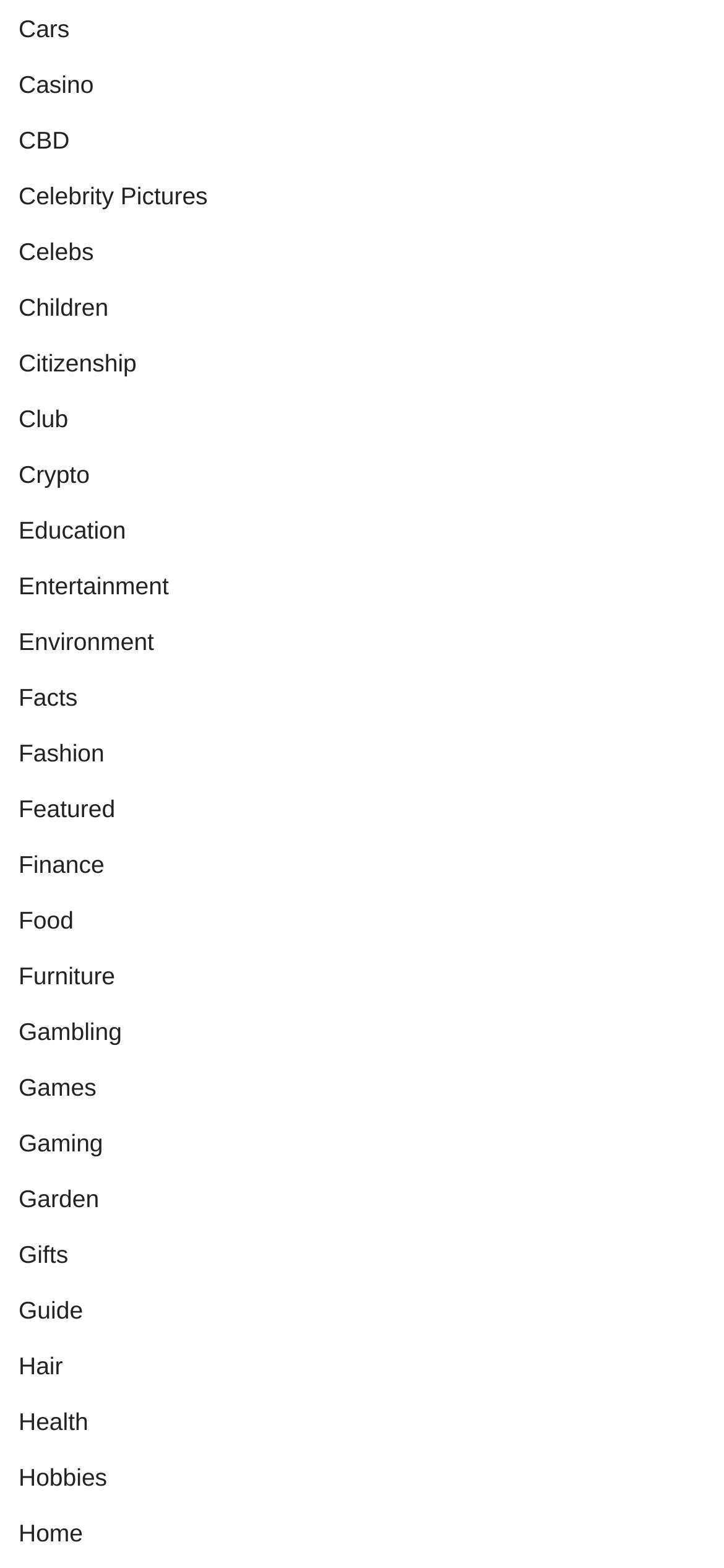Determine the bounding box coordinates of the clickable element to achieve the following action: 'Explore the Health section'. Provide the coordinates as four float values between 0 and 1, formatted as [left, top, right, bottom].

[0.026, 0.897, 0.122, 0.915]